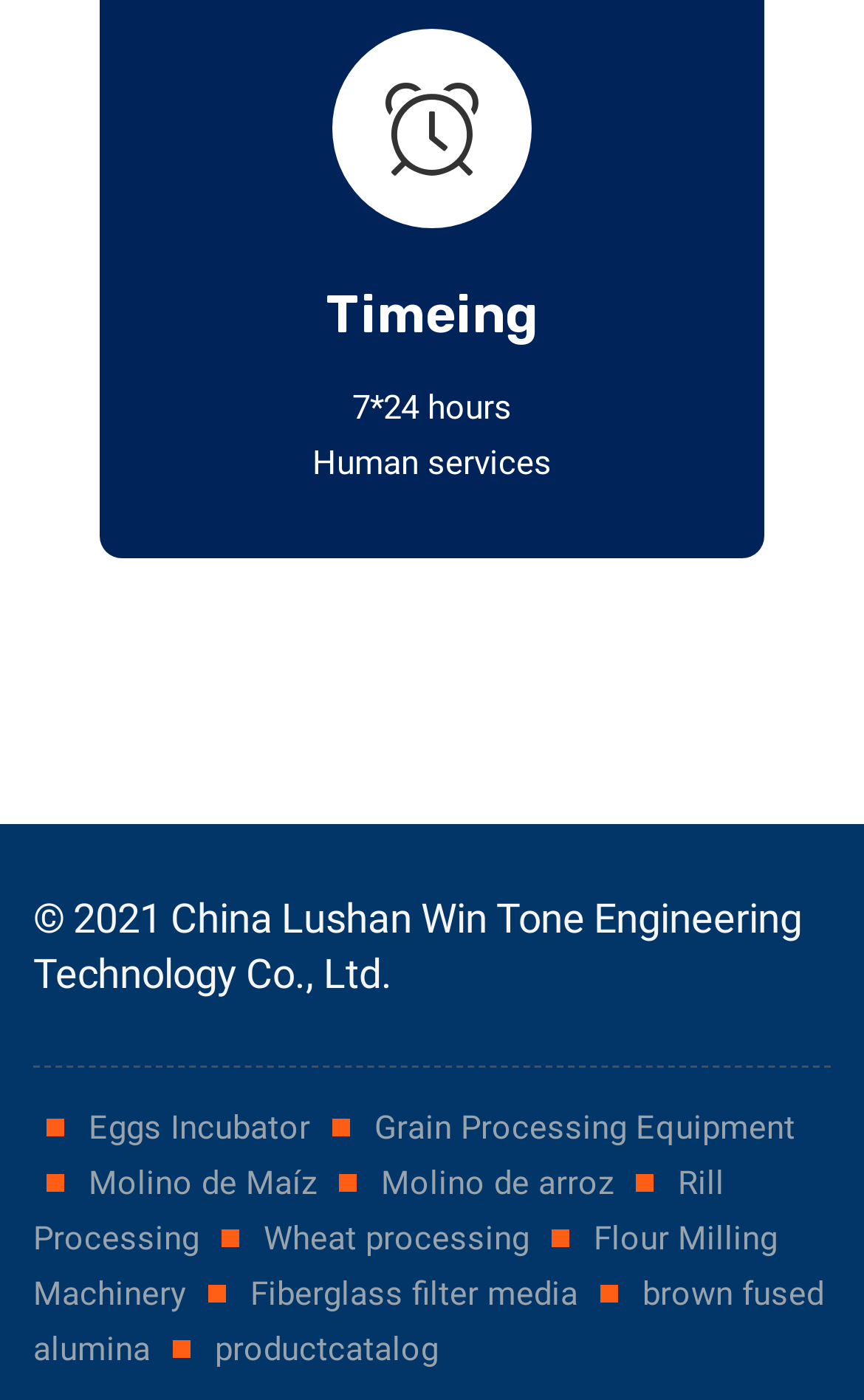Using the description: "Molino de Maíz", identify the bounding box of the corresponding UI element in the screenshot.

[0.103, 0.83, 0.377, 0.859]